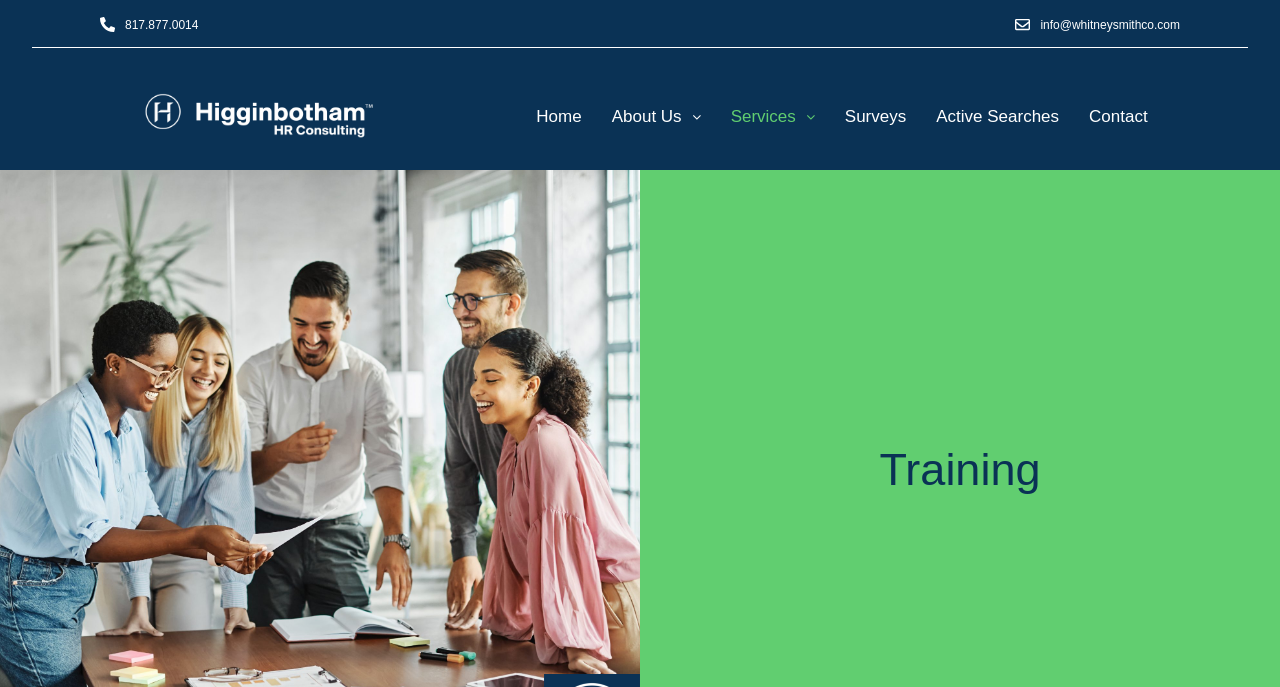What is the phone number on the top?
Please respond to the question with a detailed and informative answer.

I found the phone number by looking at the top section of the webpage, where I saw a heading element with the text '817.877.0014'.